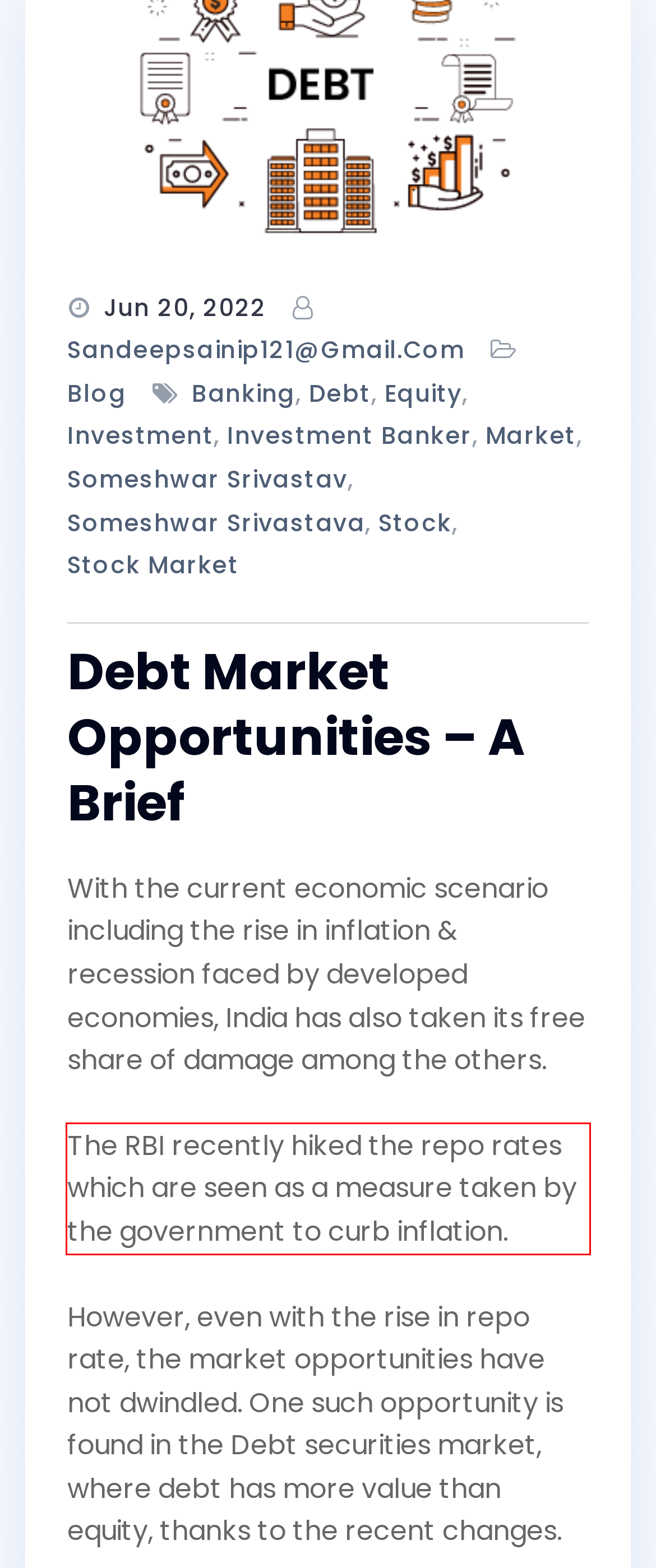Given a screenshot of a webpage with a red bounding box, extract the text content from the UI element inside the red bounding box.

The RBI recently hiked the repo rates which are seen as a measure taken by the government to curb inflation.